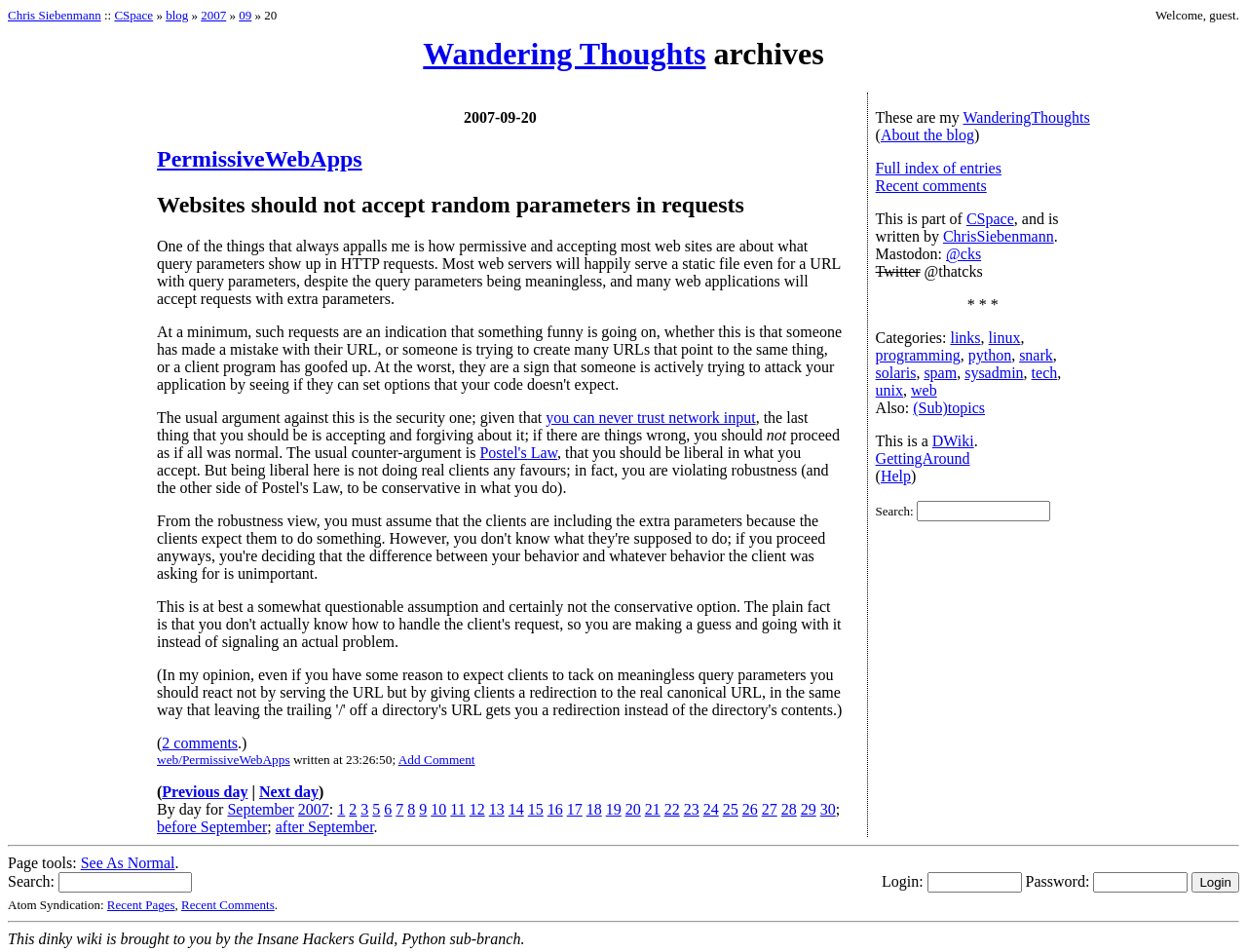Please find the bounding box for the UI element described by: "Wandering Thoughts".

[0.339, 0.038, 0.566, 0.075]